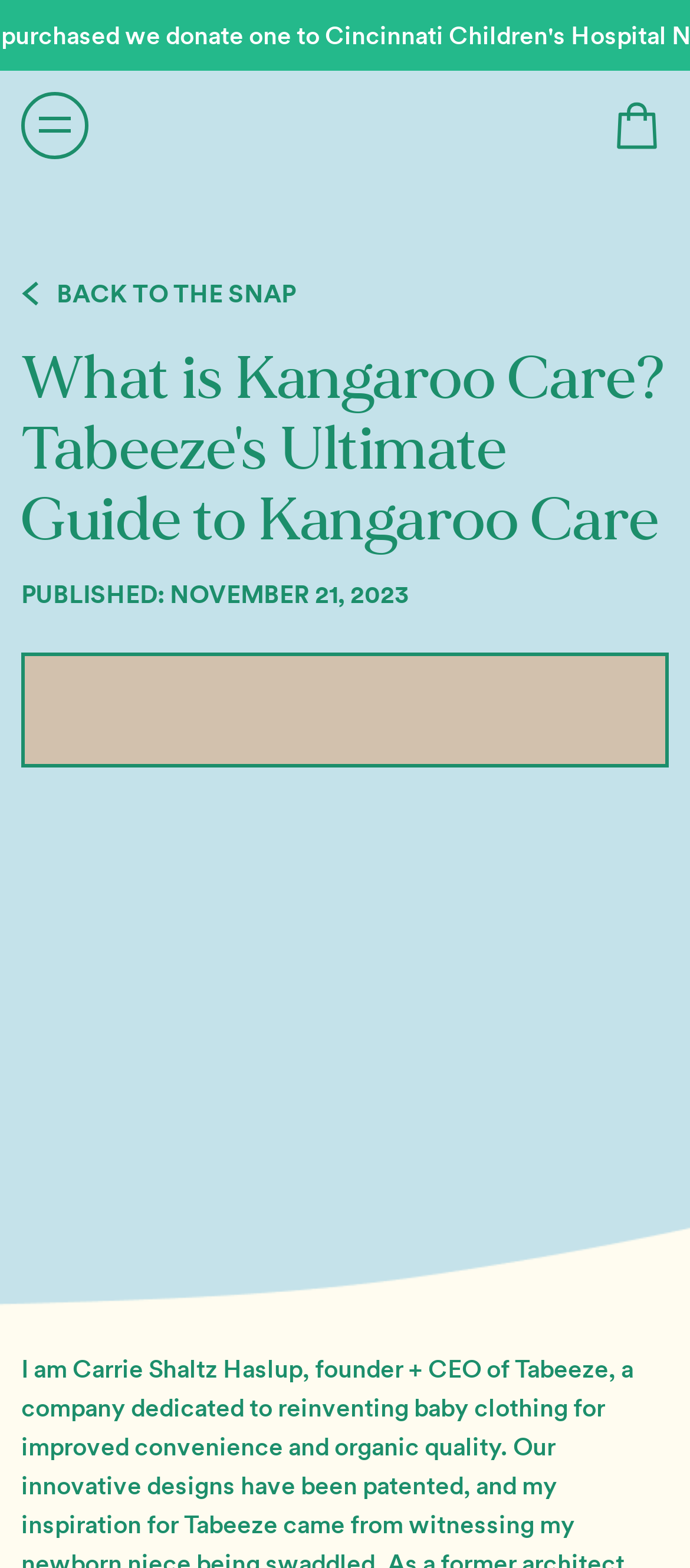Generate a comprehensive description of the contents of the webpage.

This webpage is about Kangaroo Care, with a comprehensive guide provided by Tabeeze, a company focused on reinventing baby clothing for convenience and organic quality. 

At the top left corner, there is a button to open a menu. Next to it, in the top center, is a link to the Tabeeze website, accompanied by the company's logo. On the top right corner, there is a link to the shopping cart, which is represented by an icon. 

Below the top section, there is a link to go back to the blog, with a small icon and the text "BACK TO THE SNAP". 

The main content of the webpage is headed by a title, "What is Kangaroo Care? Tabeeze's Ultimate Guide to Kangaroo Care", which is a prominent heading. Below the title, there is a publication date, "PUBLISHED: NOVEMBER 21, 2023". 

A large image related to Kangaroo Care takes up most of the remaining space, with the title of the guide overlaid on it.